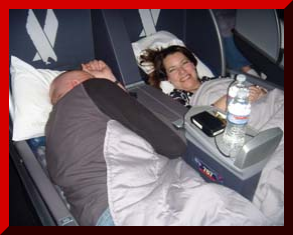What is on the small tray between the passengers?
Look at the image and answer with only one word or phrase.

Water bottles and a smartphone